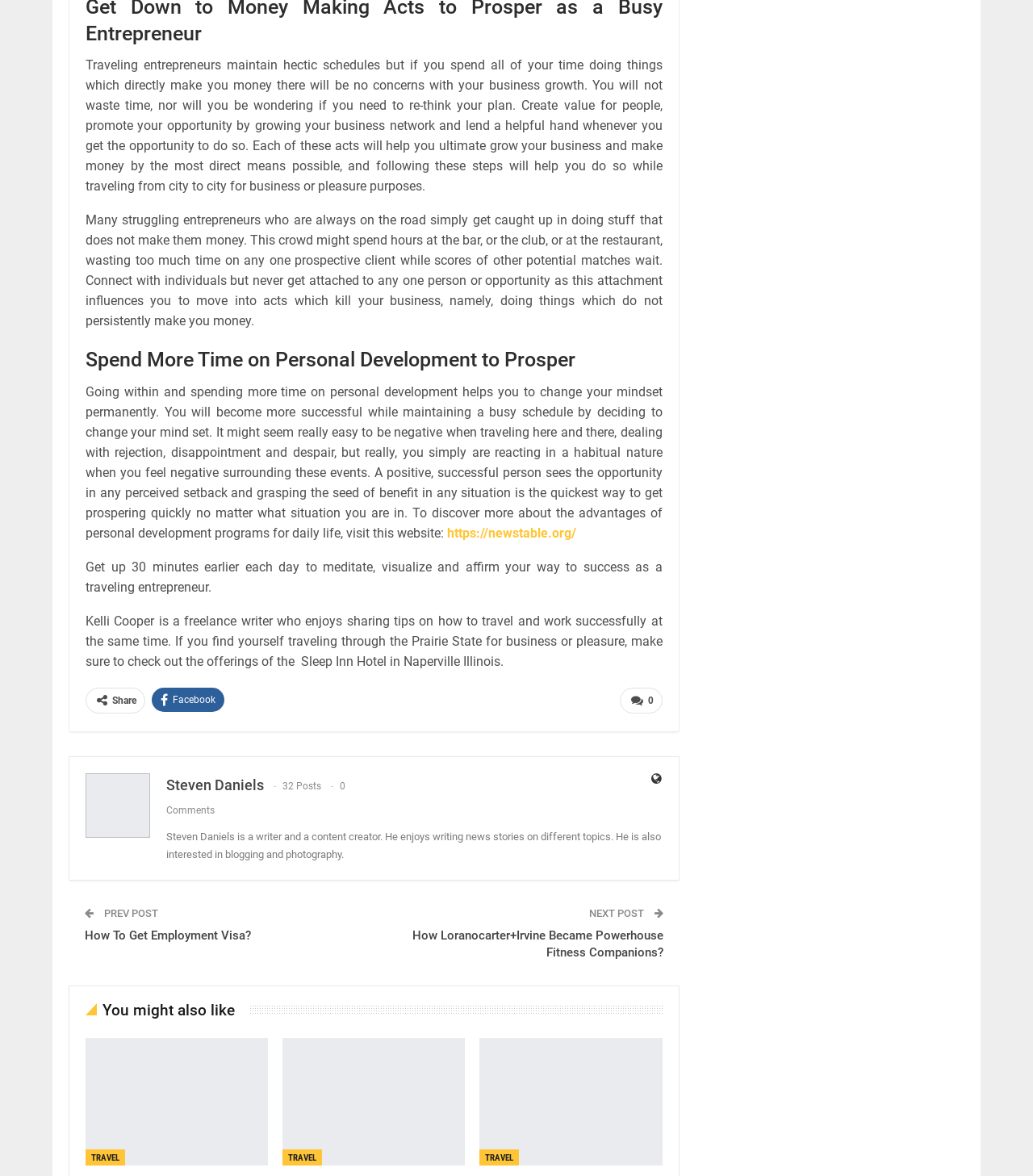Please find the bounding box coordinates for the clickable element needed to perform this instruction: "Visit the Sleep Inn Hotel in Naperville Illinois".

[0.6, 0.584, 0.641, 0.606]